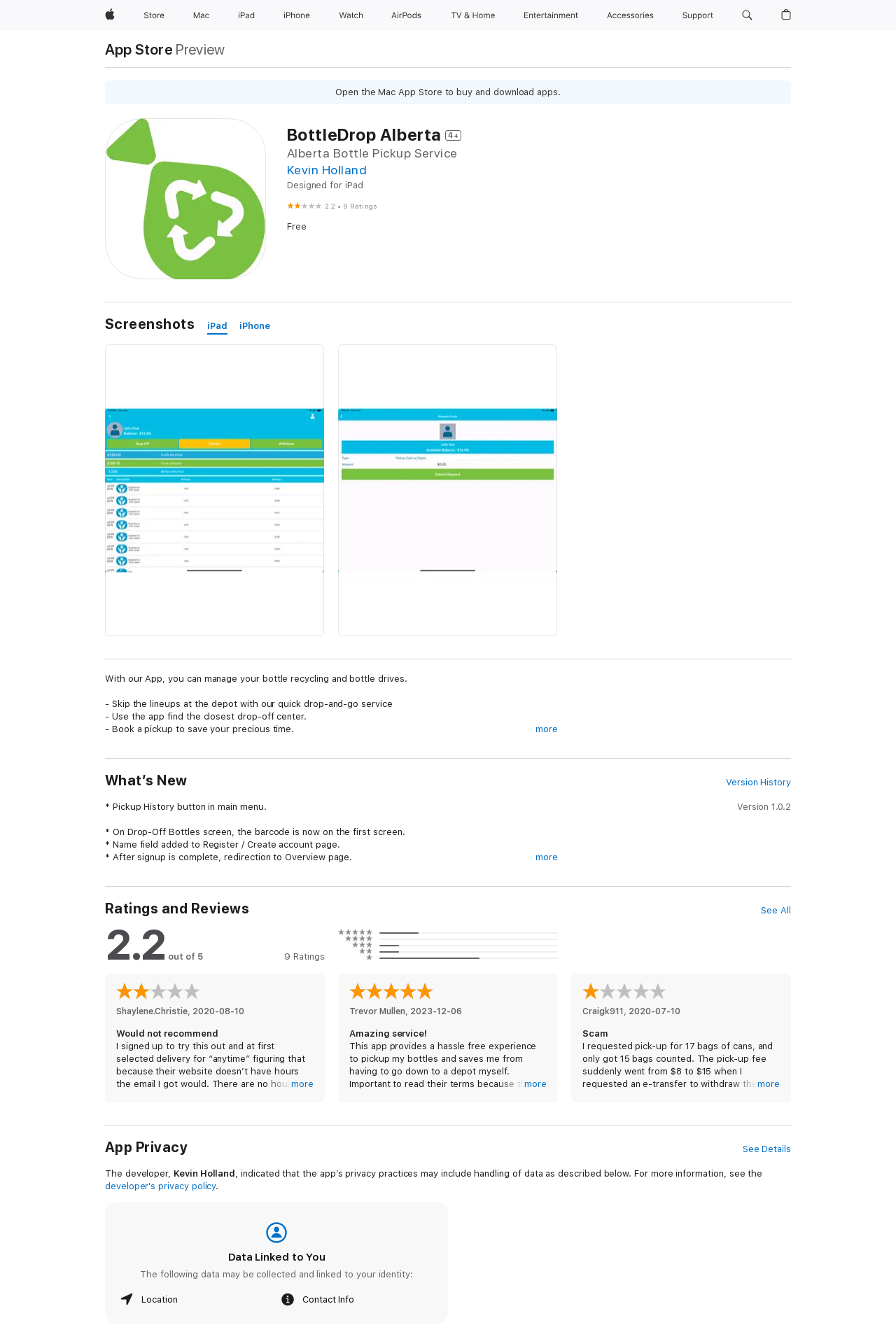What type of device is the BottleDrop Alberta app designed for?
Please provide a comprehensive and detailed answer to the question.

The app is designed for iPad, as indicated by the 'Designed for iPad' heading on the webpage, and also compatible with iPhone.